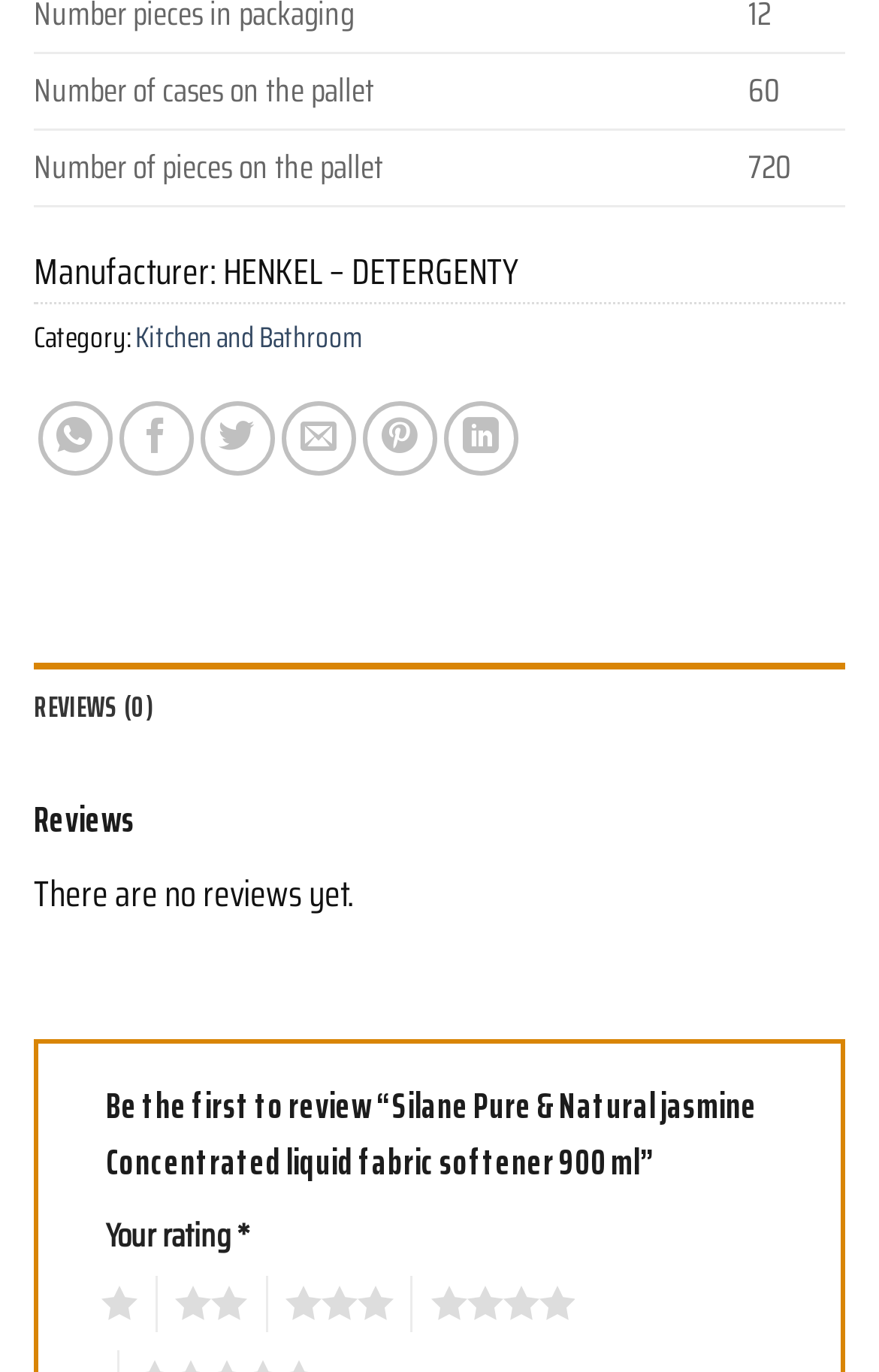Given the element description, predict the bounding box coordinates in the format (top-left x, top-left y, bottom-right x, bottom-right y). Make sure all values are between 0 and 1. Here is the element description: Kitchen and Bathroom

[0.154, 0.228, 0.413, 0.263]